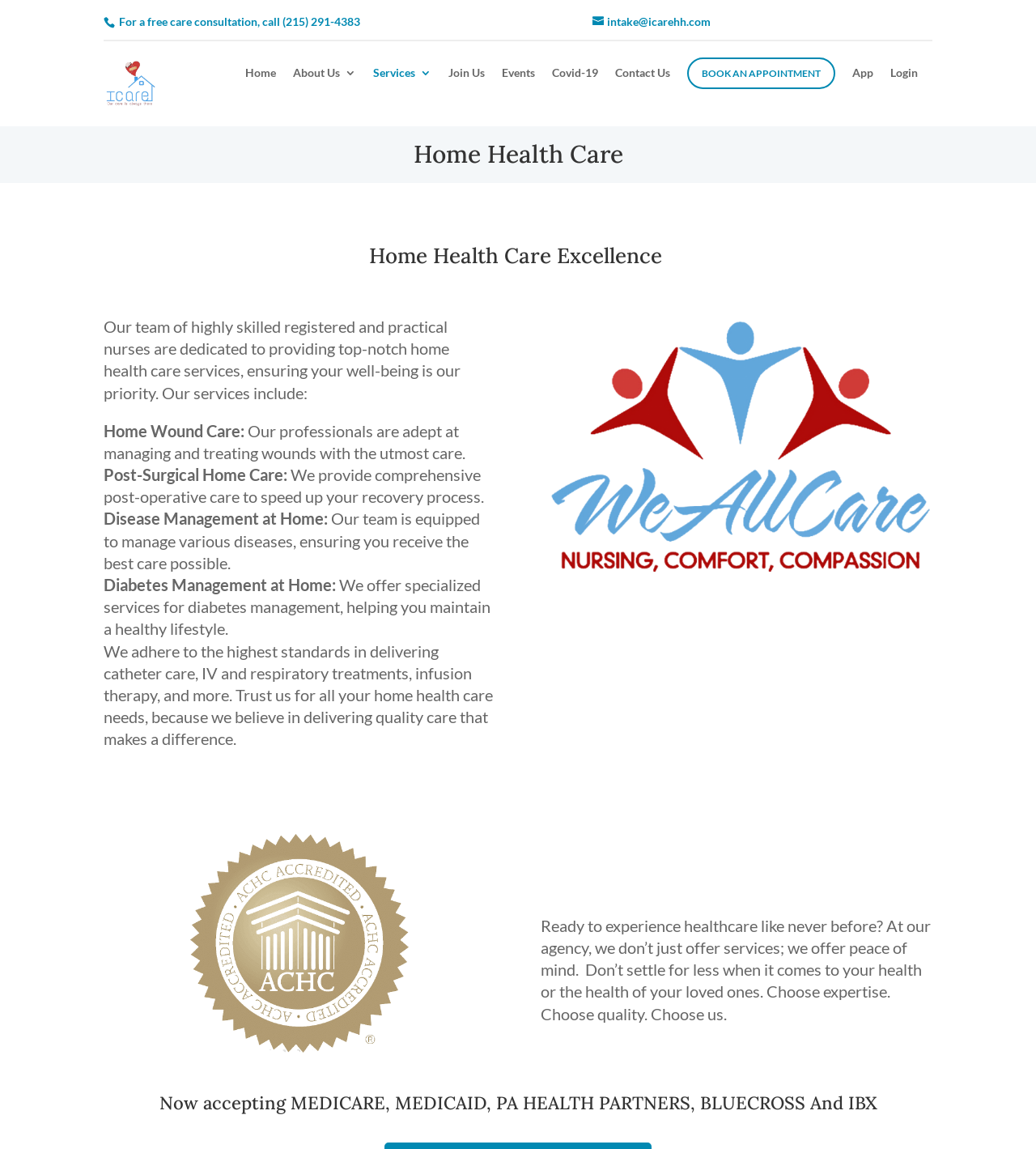Please reply to the following question with a single word or a short phrase:
What is the phone number for a free care consultation?

(215) 291-4383